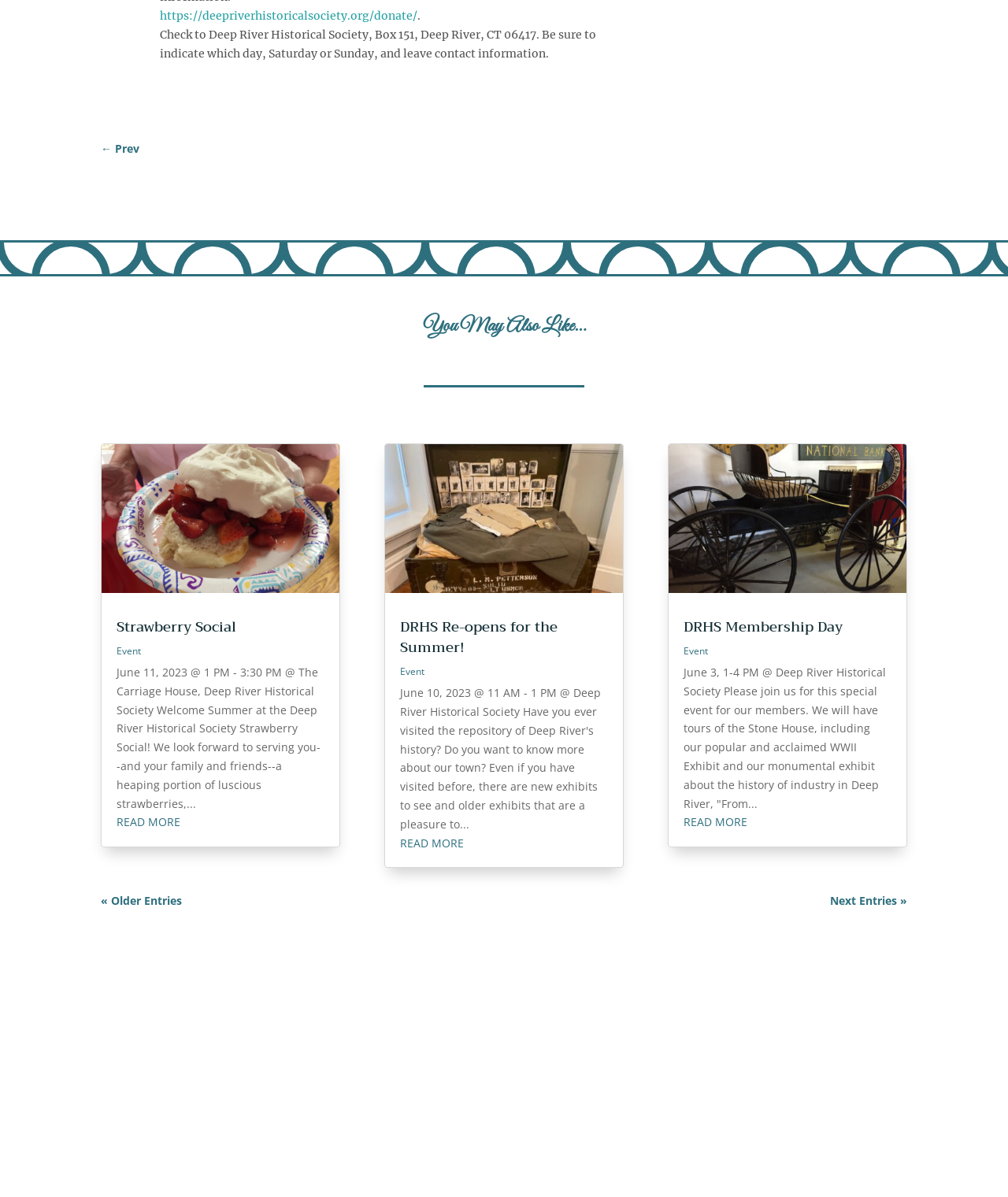Can you find the bounding box coordinates for the element that needs to be clicked to execute this instruction: "Donate to Deep River Historical Society"? The coordinates should be given as four float numbers between 0 and 1, i.e., [left, top, right, bottom].

[0.159, 0.007, 0.414, 0.019]